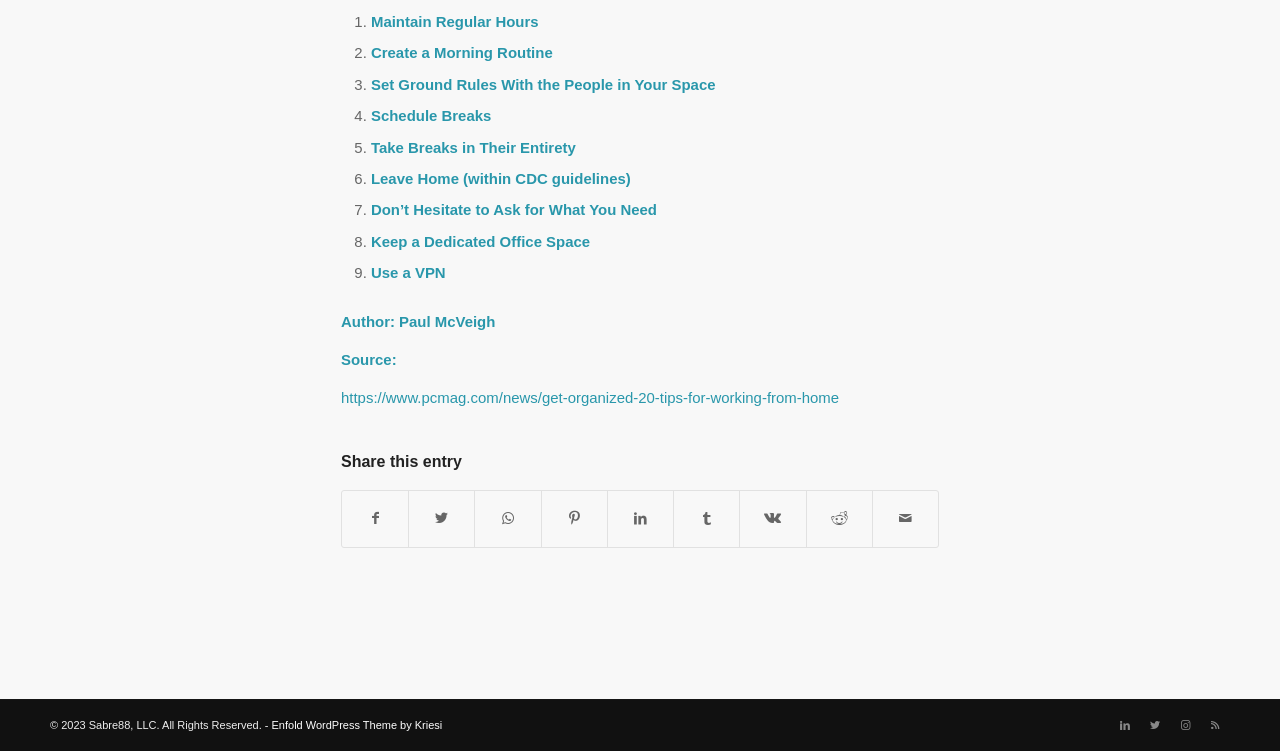How many social media platforms can you share this article on?
From the details in the image, answer the question comprehensively.

I found the social media sharing options by looking at the link elements under the 'Share this entry' heading. There are 8 social media platforms: Facebook, Twitter, WhatsApp, Pinterest, LinkedIn, Tumblr, Vk, and Reddit.